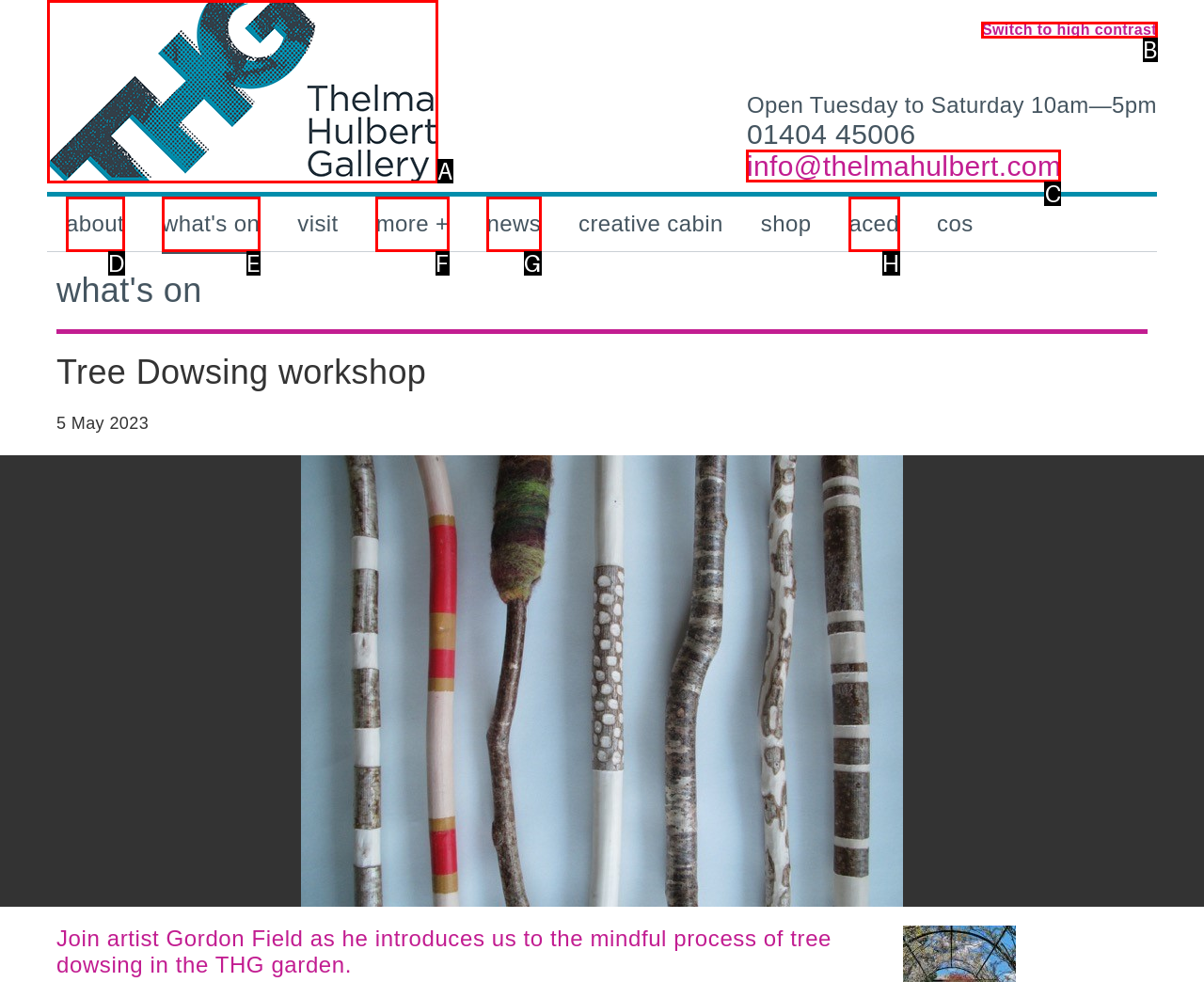Indicate the UI element to click to perform the task: Contact via email. Reply with the letter corresponding to the chosen element.

C